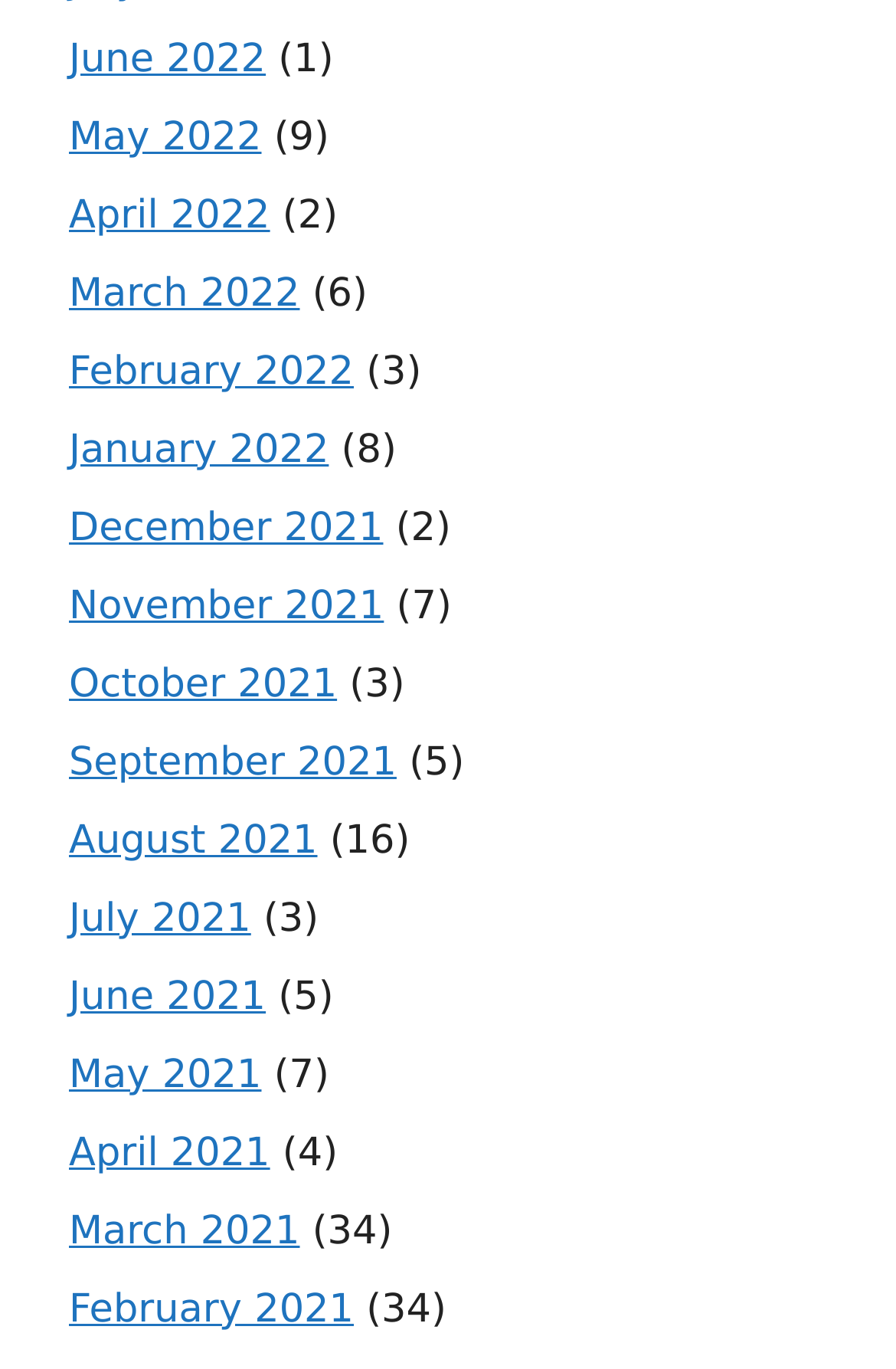Bounding box coordinates are specified in the format (top-left x, top-left y, bottom-right x, bottom-right y). All values are floating point numbers bounded between 0 and 1. Please provide the bounding box coordinate of the region this sentence describes: April 2022

[0.077, 0.141, 0.301, 0.174]